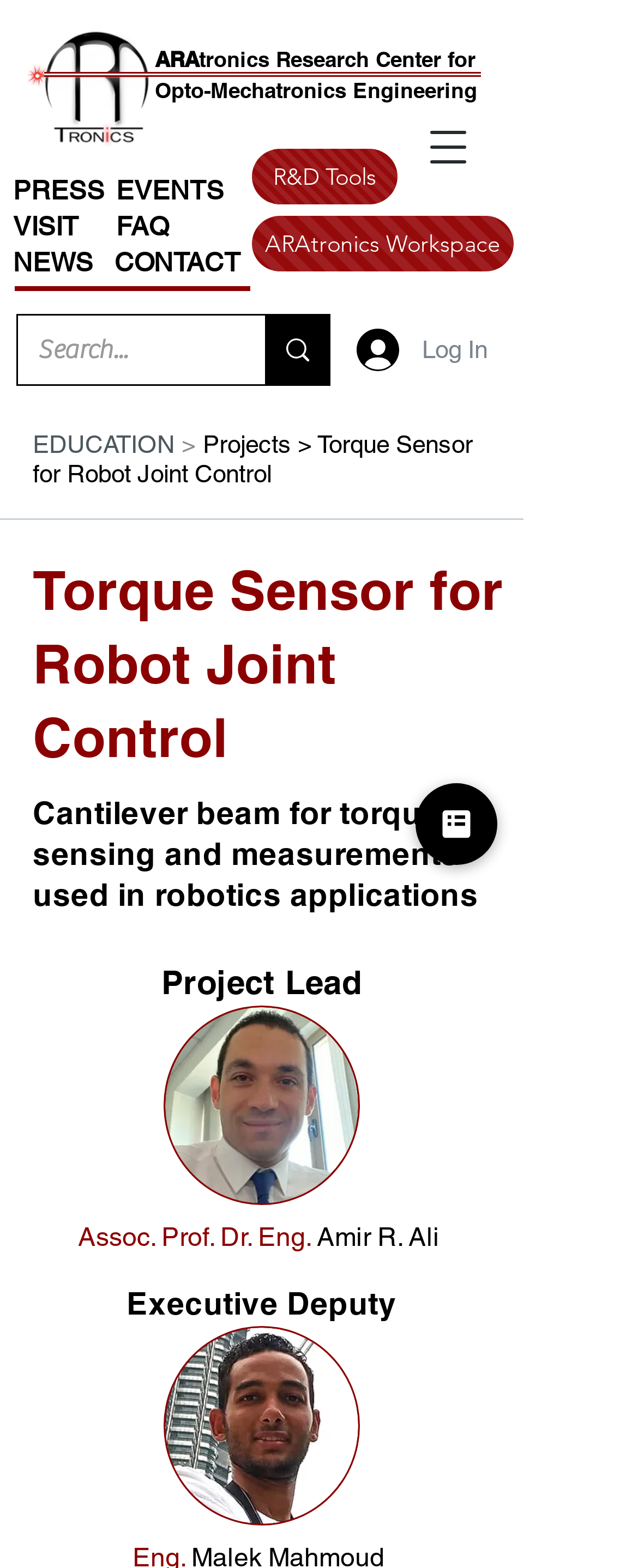What is the profession of the project lead?
From the image, respond with a single word or phrase.

Assoc. Prof. Dr. Eng.